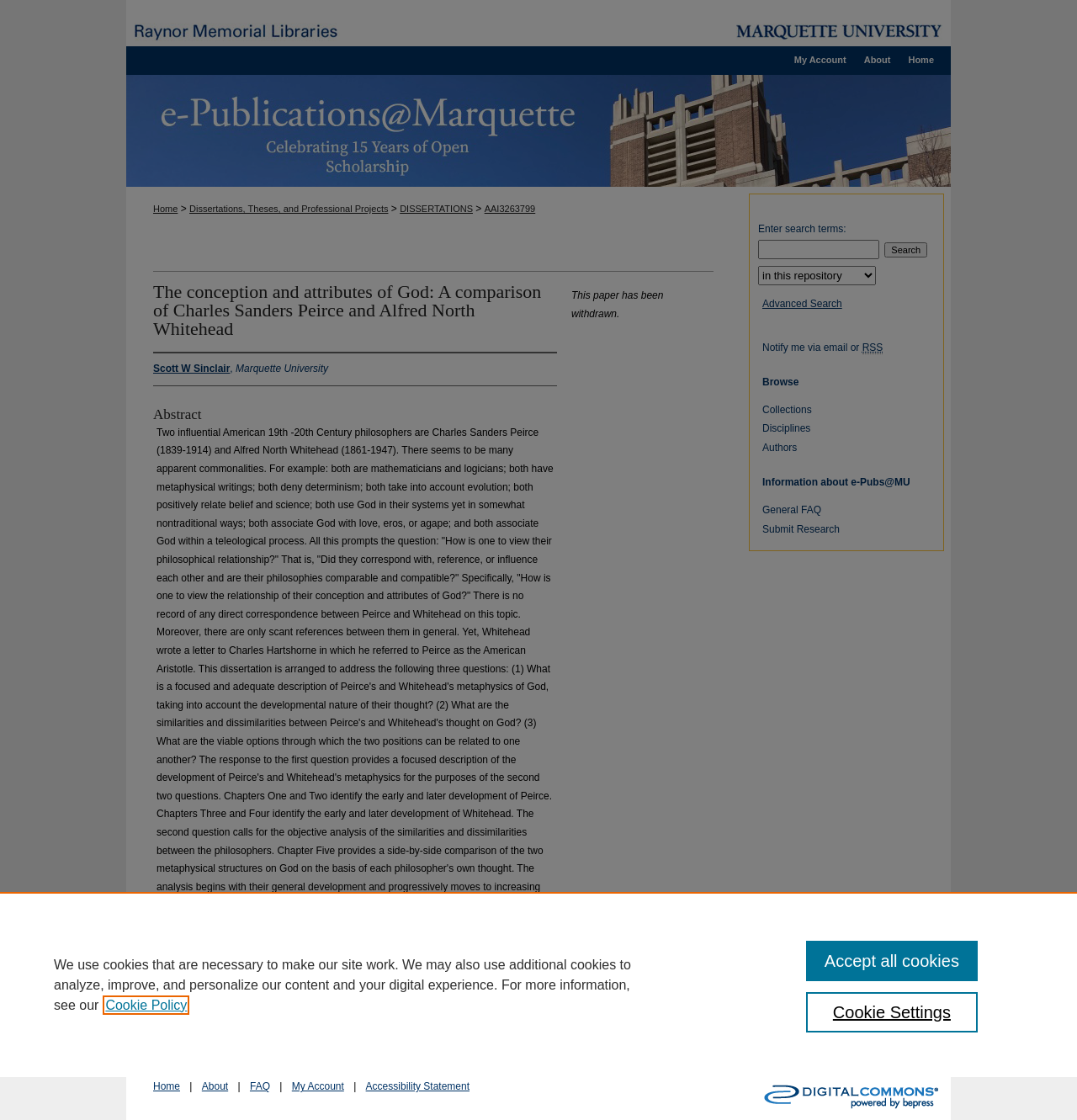Please pinpoint the bounding box coordinates for the region I should click to adhere to this instruction: "Go to 'Home' page".

[0.835, 0.041, 0.875, 0.065]